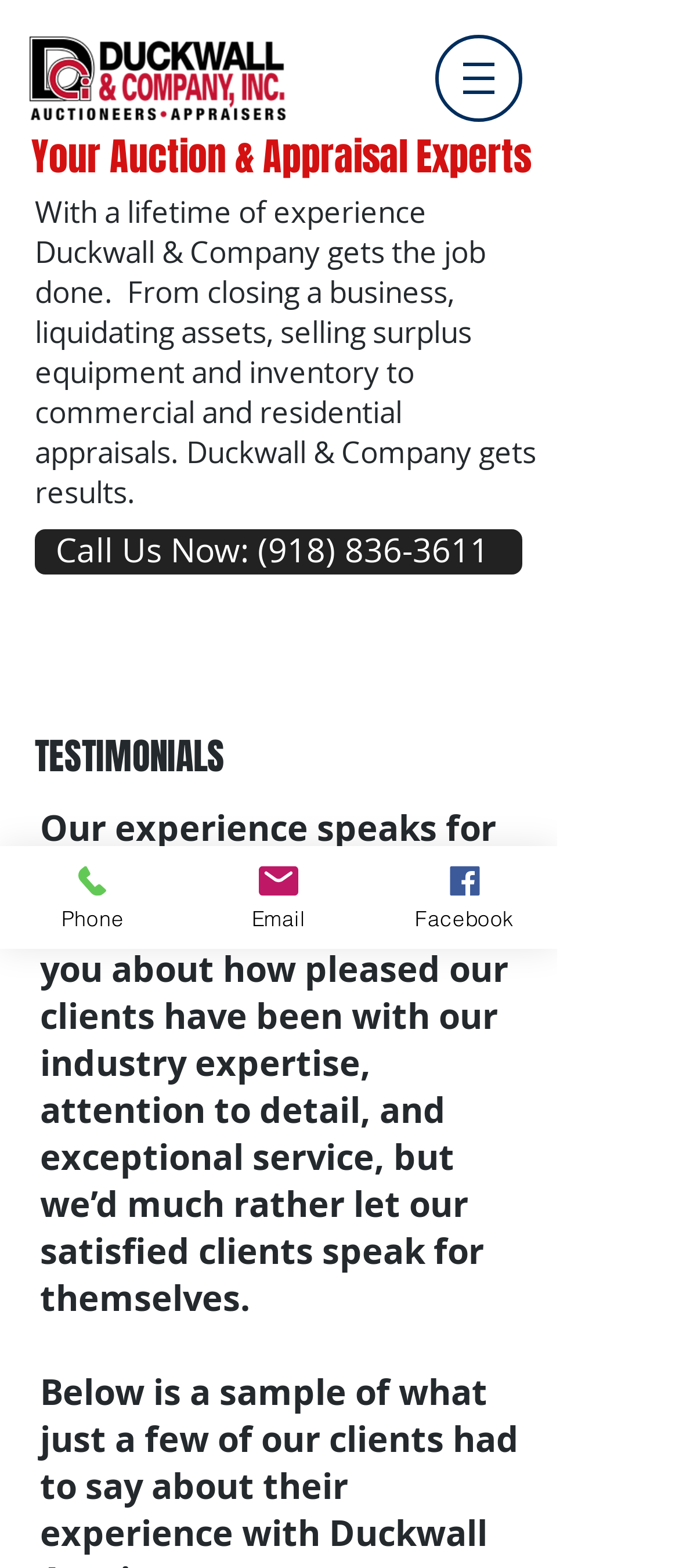What is the company's expertise?
Using the information presented in the image, please offer a detailed response to the question.

I inferred the company's expertise by reading the heading 'Your Auction & Appraisal Experts' and the paragraph below it, which mentions 'closing a business, liquidating assets, selling surplus equipment and inventory to commercial and residential appraisals'.